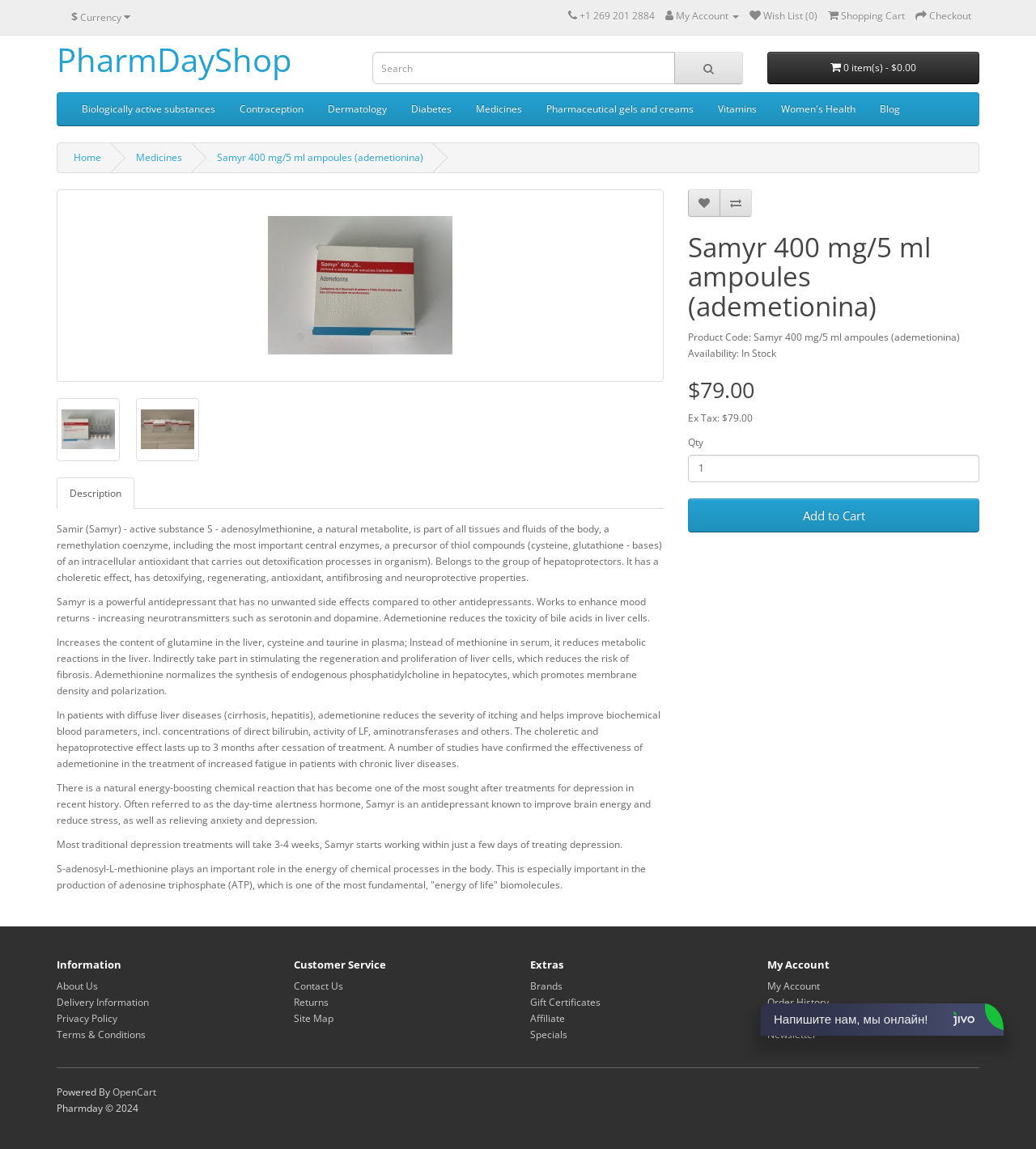Please determine the bounding box coordinates of the clickable area required to carry out the following instruction: "View order history". The coordinates must be four float numbers between 0 and 1, represented as [left, top, right, bottom].

[0.74, 0.867, 0.8, 0.878]